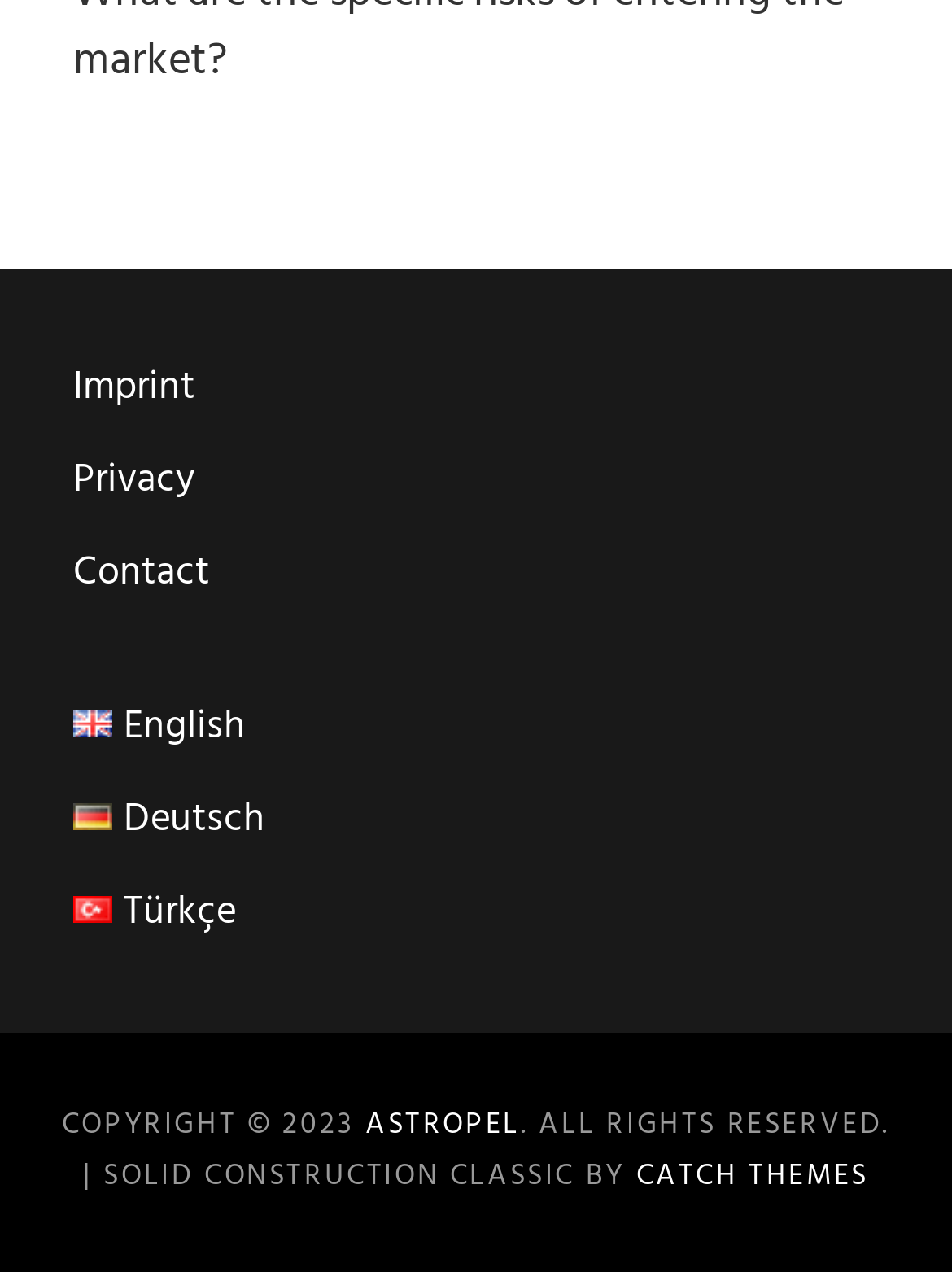Provide the bounding box coordinates of the section that needs to be clicked to accomplish the following instruction: "Click on Imprint."

[0.077, 0.279, 0.205, 0.329]